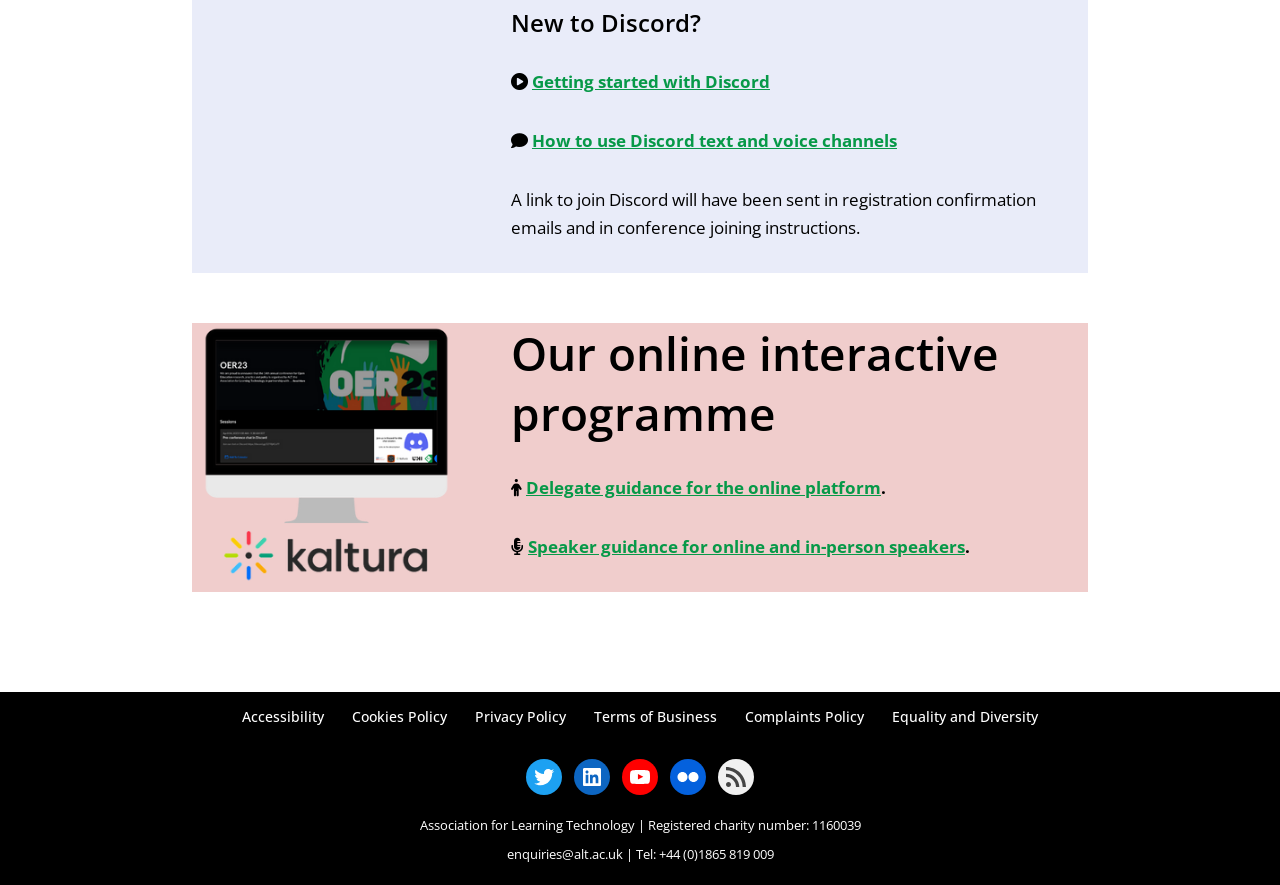What is the platform for online interactive programme?
Using the image as a reference, answer the question in detail.

The webpage mentions 'Our online interactive programme' and provides links to guides for delegates and speakers, indicating that the platform for this programme is Discord, which is a popular communication platform.